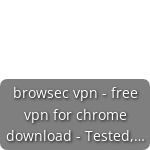Observe the image and answer the following question in detail: What has the Browsec VPN undergone?

The link mentions that the Browsec VPN has undergone testing, which assures potential users of its reliability and functionality, giving them confidence in using the service.